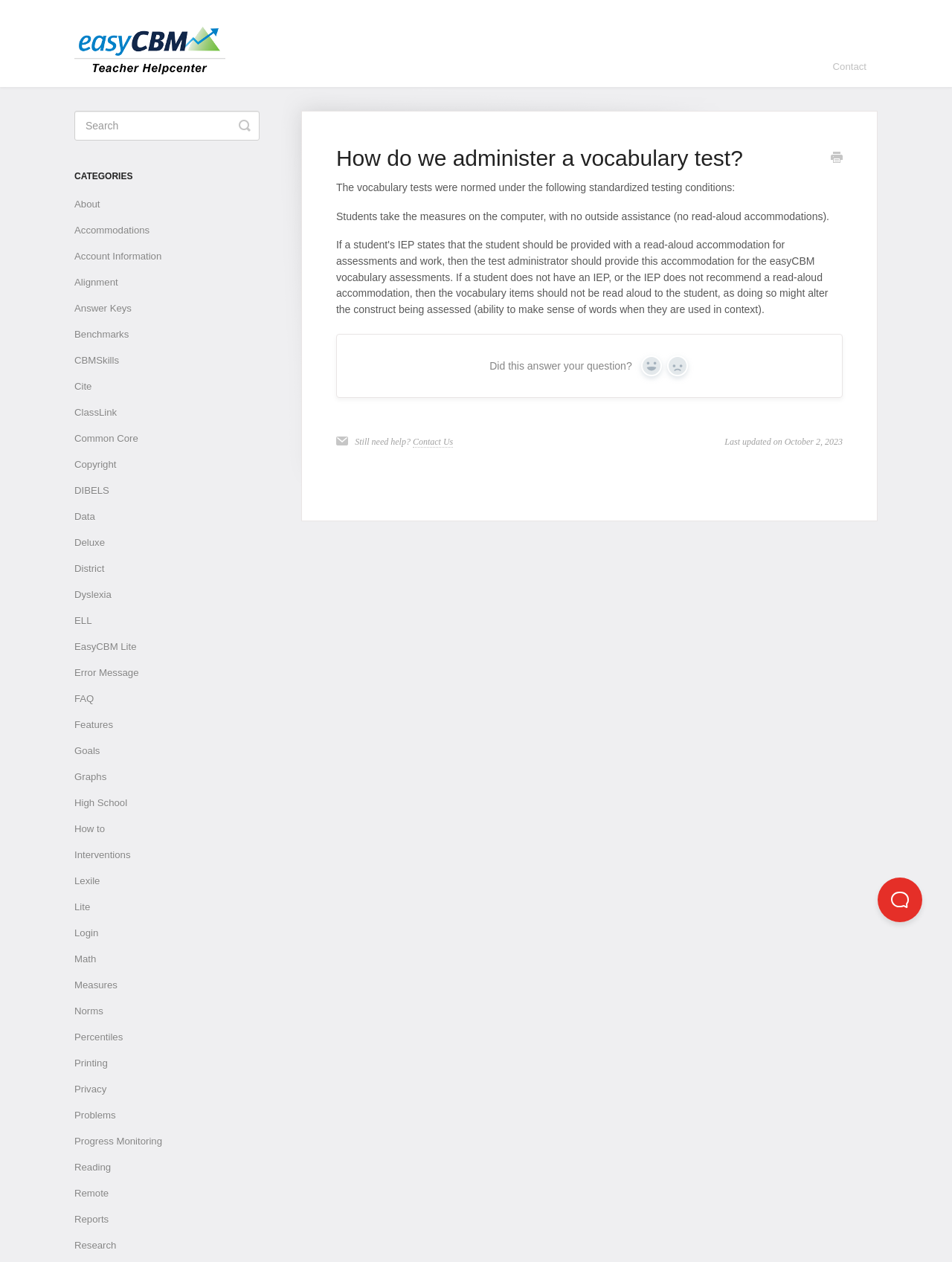What is the last updated date of the webpage?
Give a one-word or short-phrase answer derived from the screenshot.

October 2, 2023